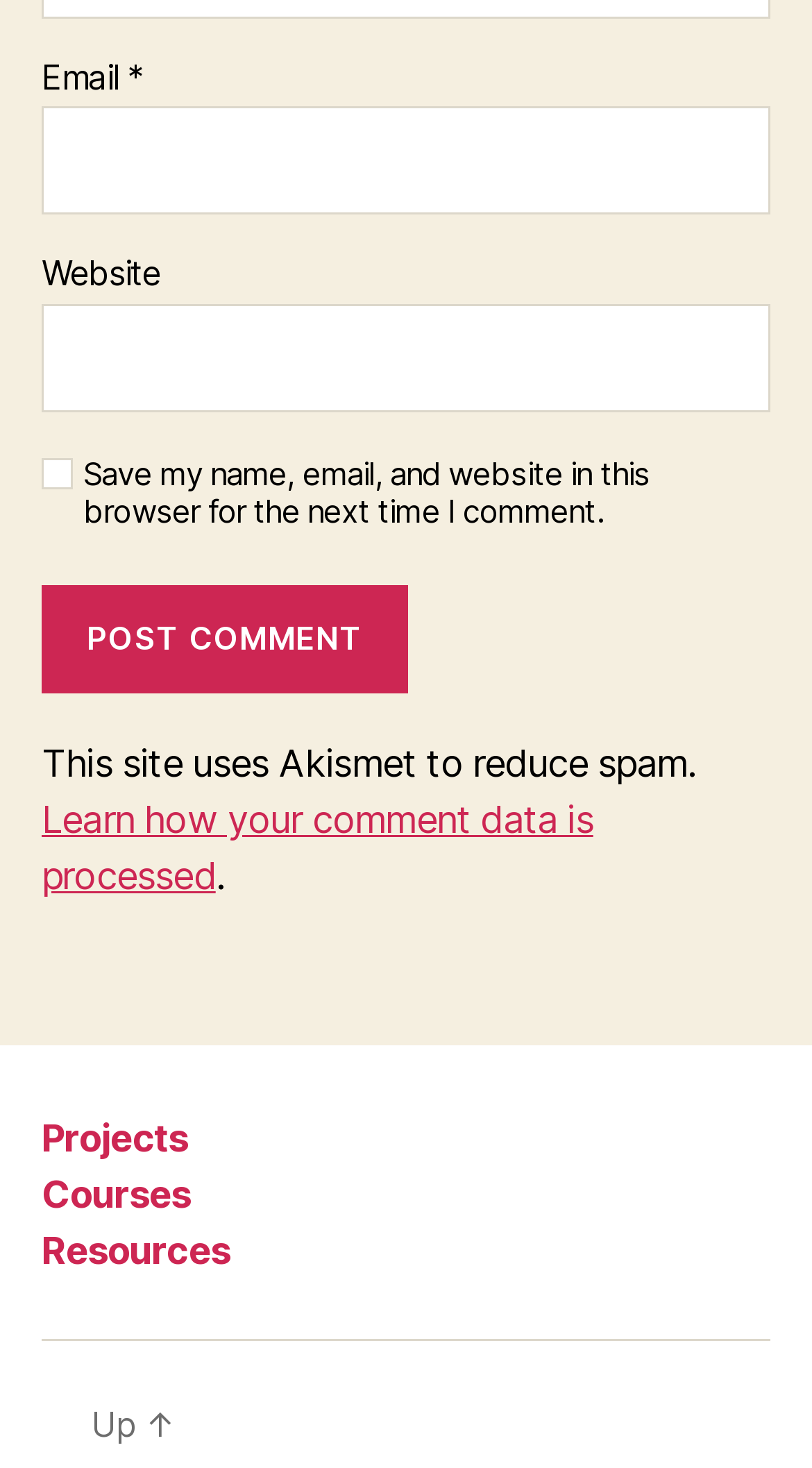What is the link 'Learn how your comment data is processed' for?
Using the visual information from the image, give a one-word or short-phrase answer.

Privacy information